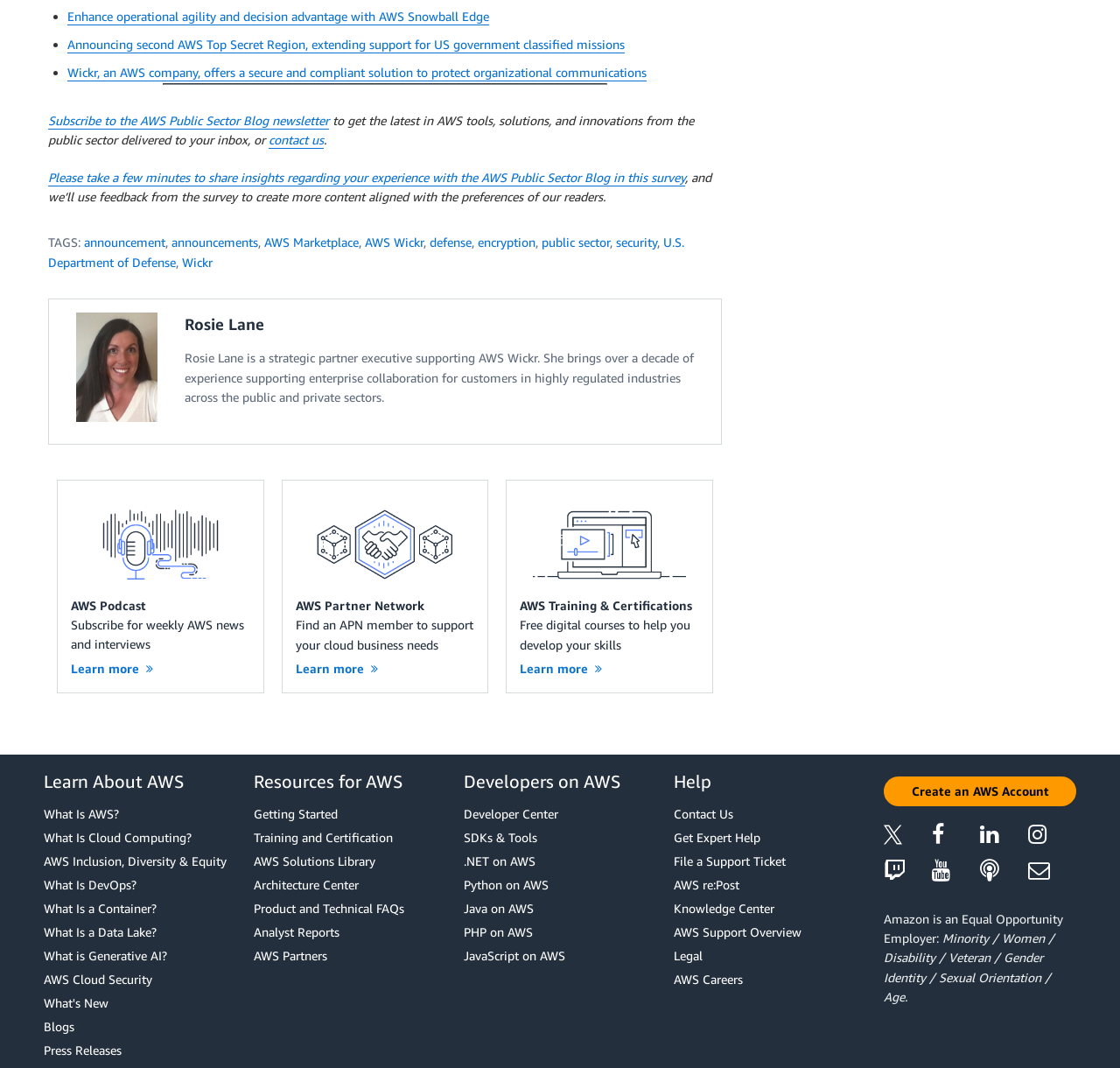Identify the bounding box coordinates for the element that needs to be clicked to fulfill this instruction: "Subscribe to the AWS Public Sector Blog newsletter". Provide the coordinates in the format of four float numbers between 0 and 1: [left, top, right, bottom].

[0.043, 0.106, 0.294, 0.12]